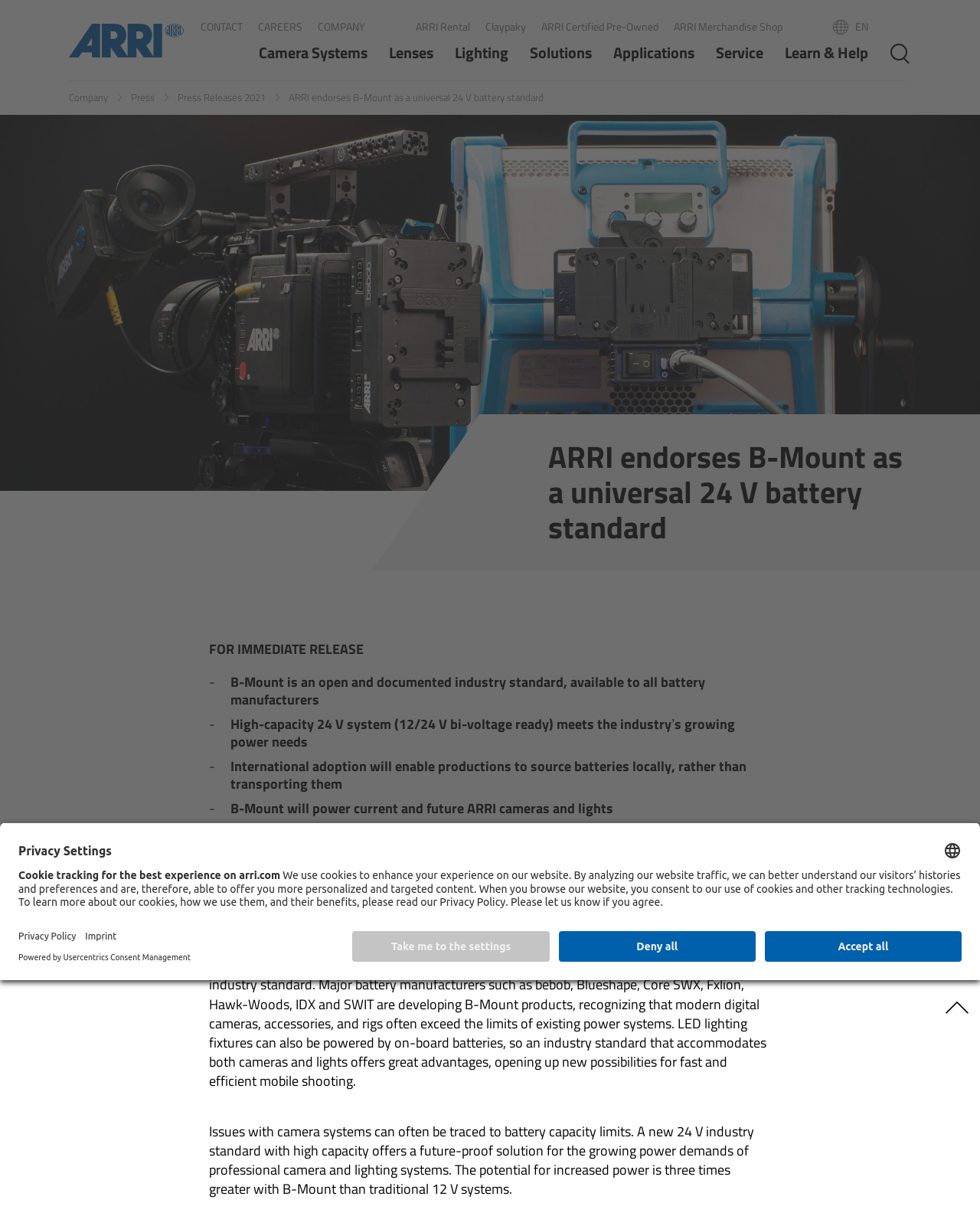Pinpoint the bounding box coordinates of the element you need to click to execute the following instruction: "Contact ARRI". The bounding box should be represented by four float numbers between 0 and 1, in the format [left, top, right, bottom].

[0.198, 0.015, 0.254, 0.028]